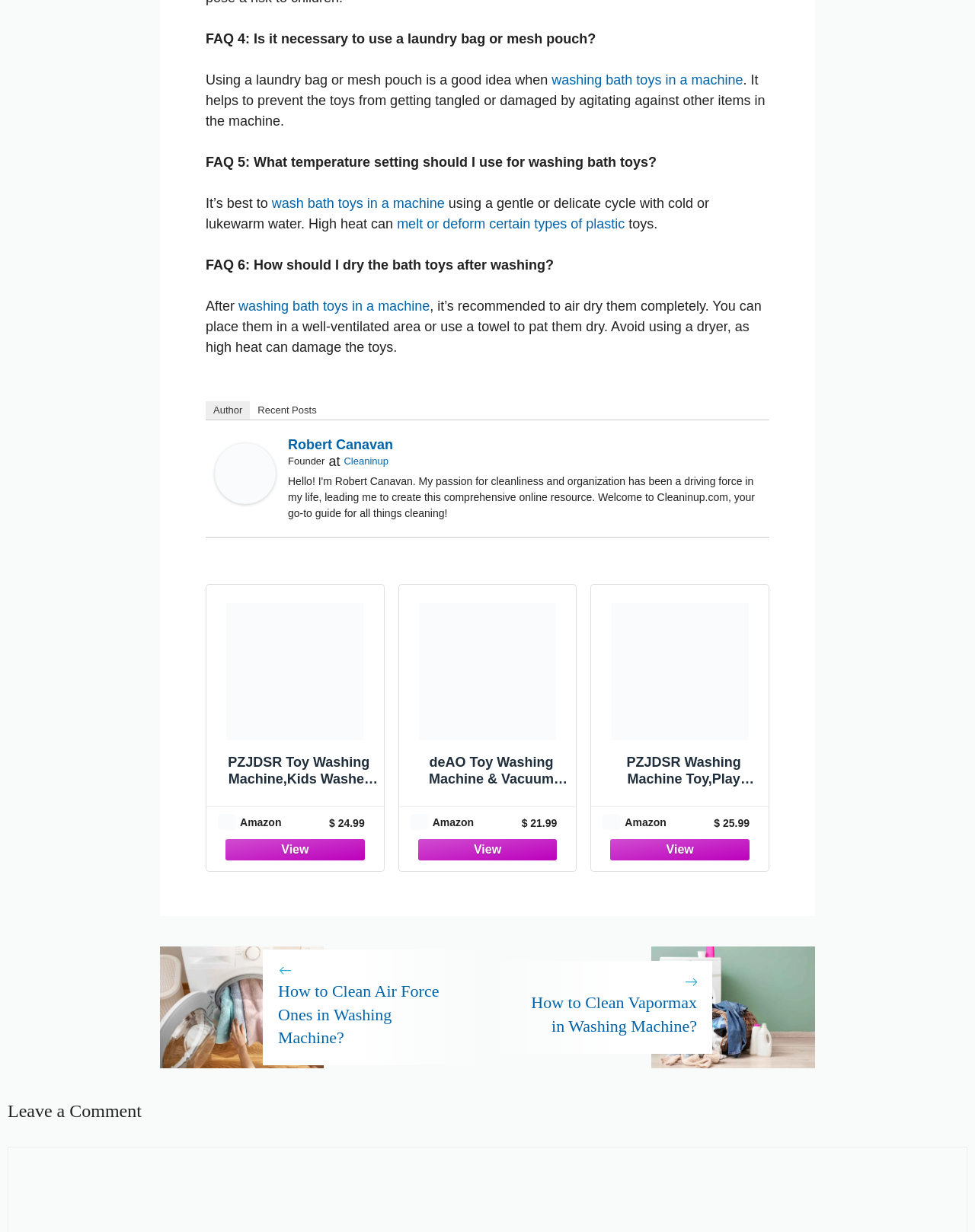From the given element description: "Amazon $ 21.99", find the bounding box for the UI element. Provide the coordinates as four float numbers between 0 and 1, in the order [left, top, right, bottom].

[0.421, 0.66, 0.579, 0.702]